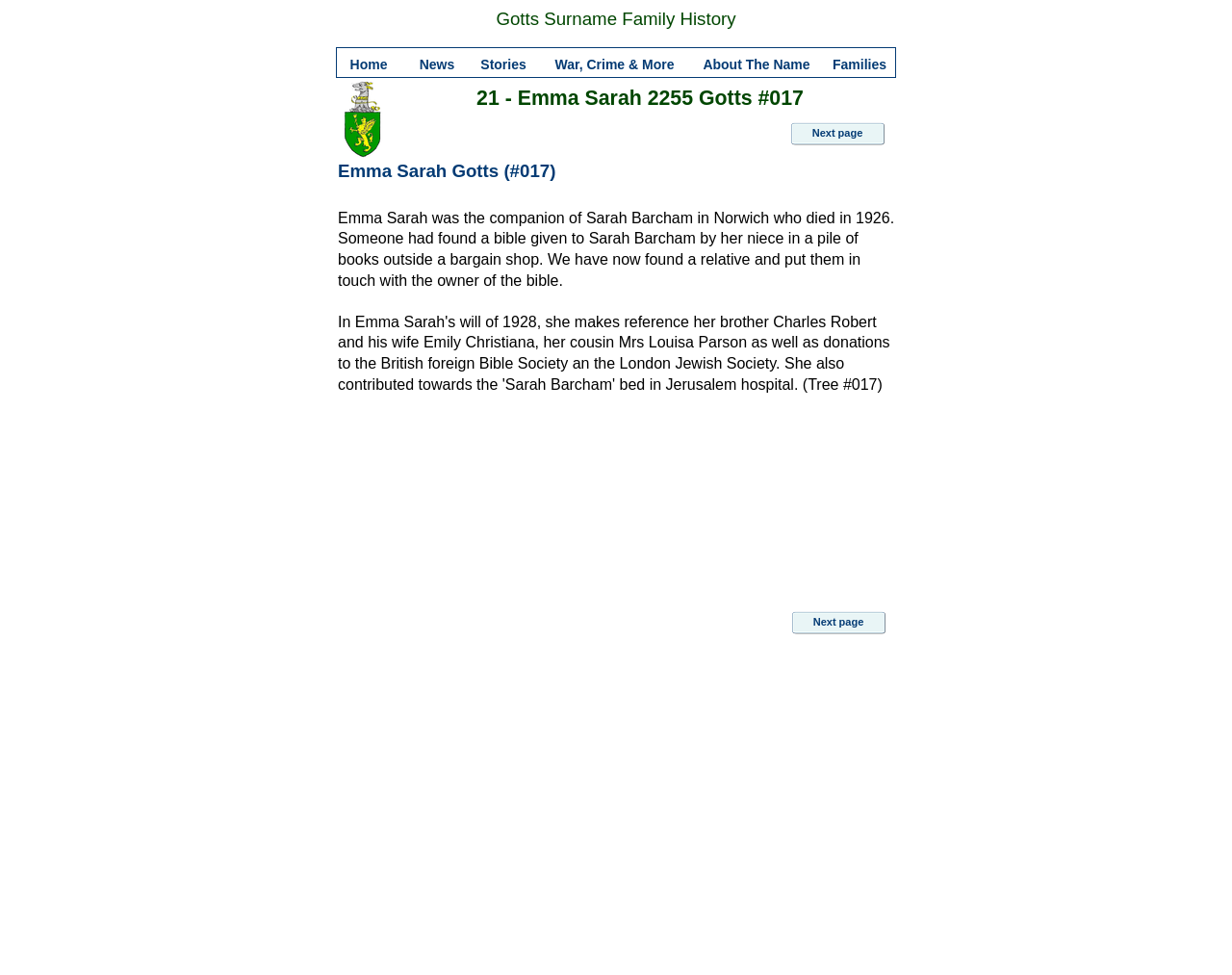Give a one-word or phrase response to the following question: What is the relationship between Emma Sarah Gotts and Sarah Barcham?

Companion